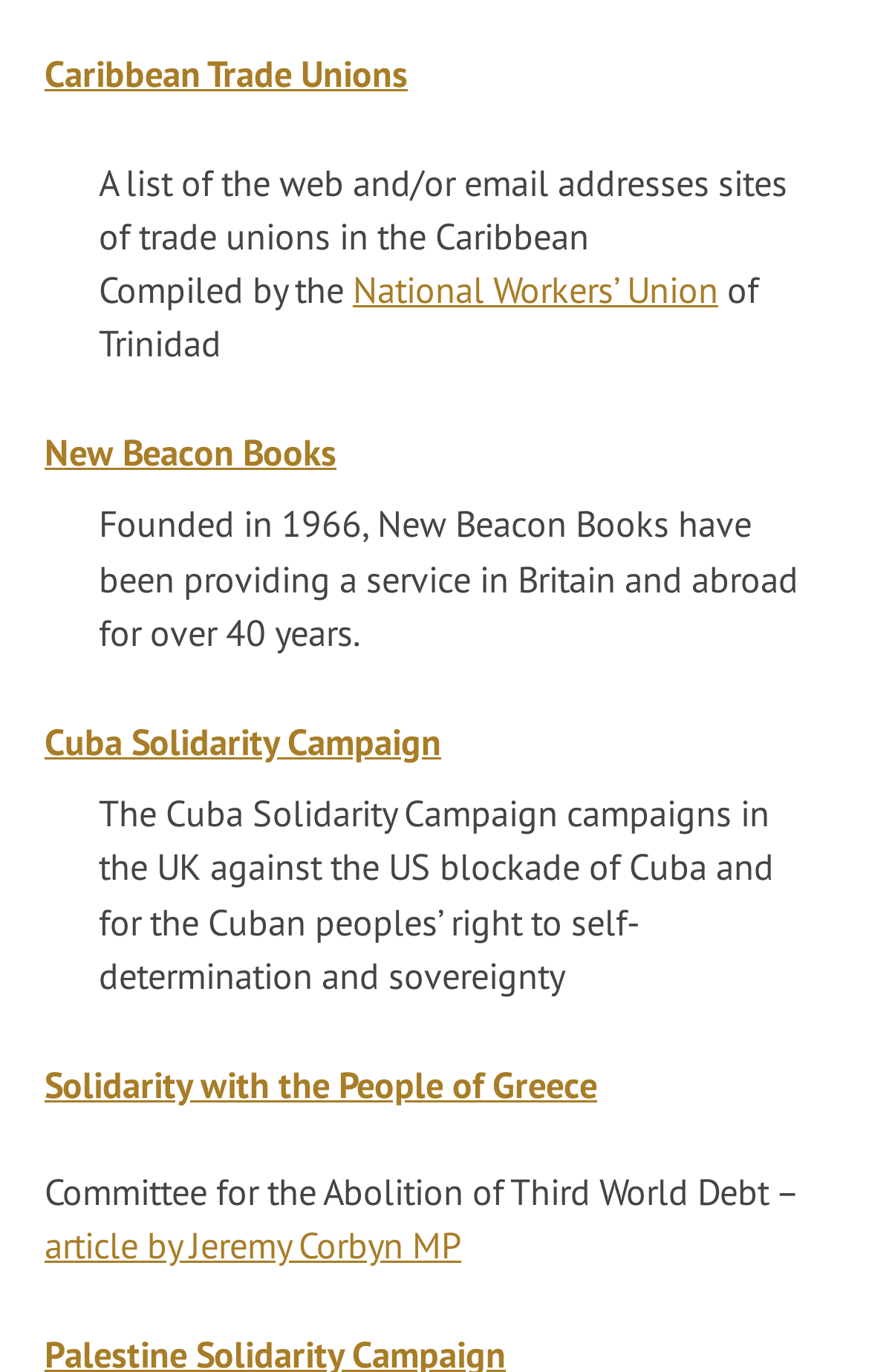Find the bounding box of the element with the following description: "New Beacon Books". The coordinates must be four float numbers between 0 and 1, formatted as [left, top, right, bottom].

[0.051, 0.313, 0.387, 0.346]